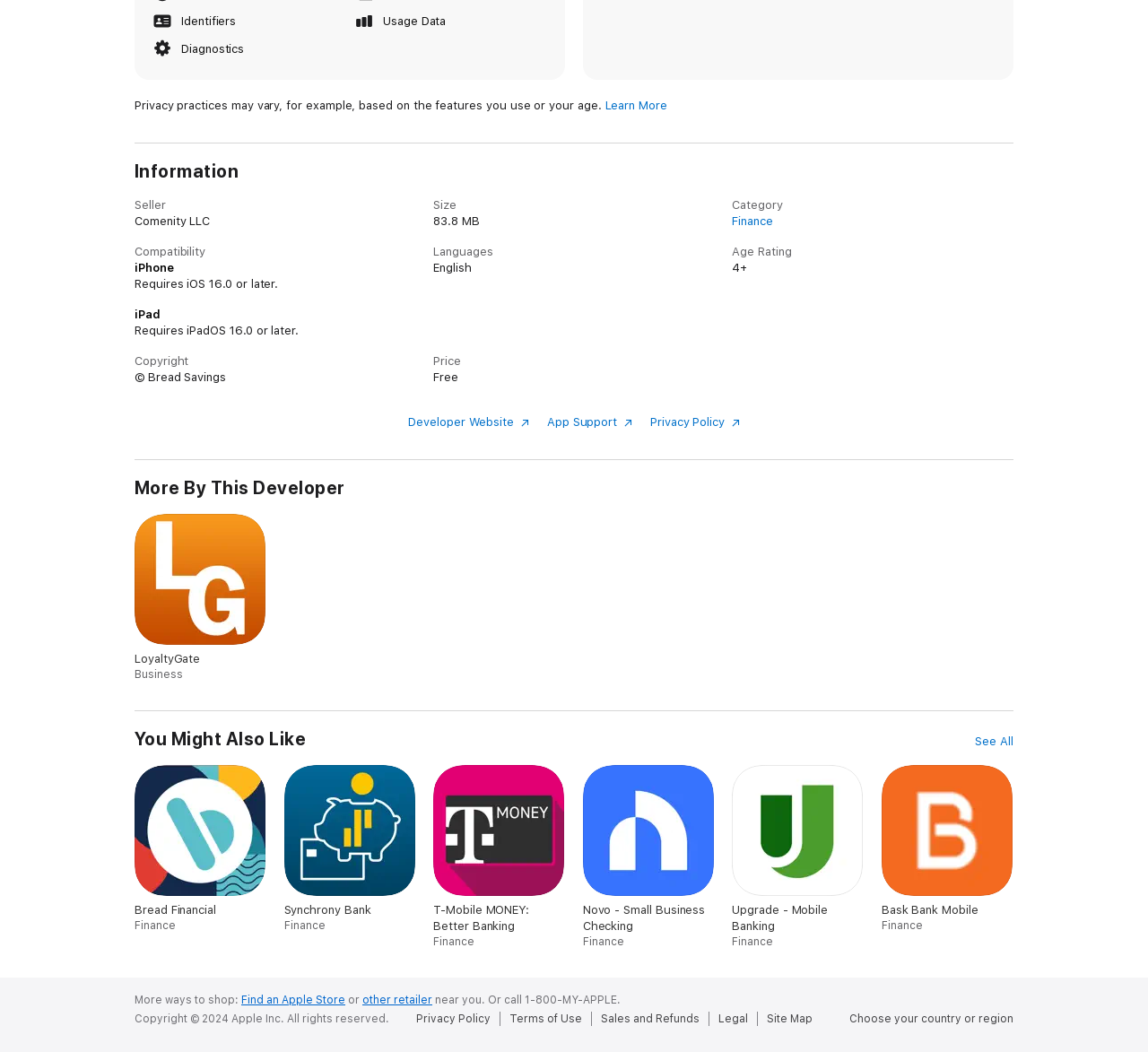What is the size of the app? Analyze the screenshot and reply with just one word or a short phrase.

83.8 MB